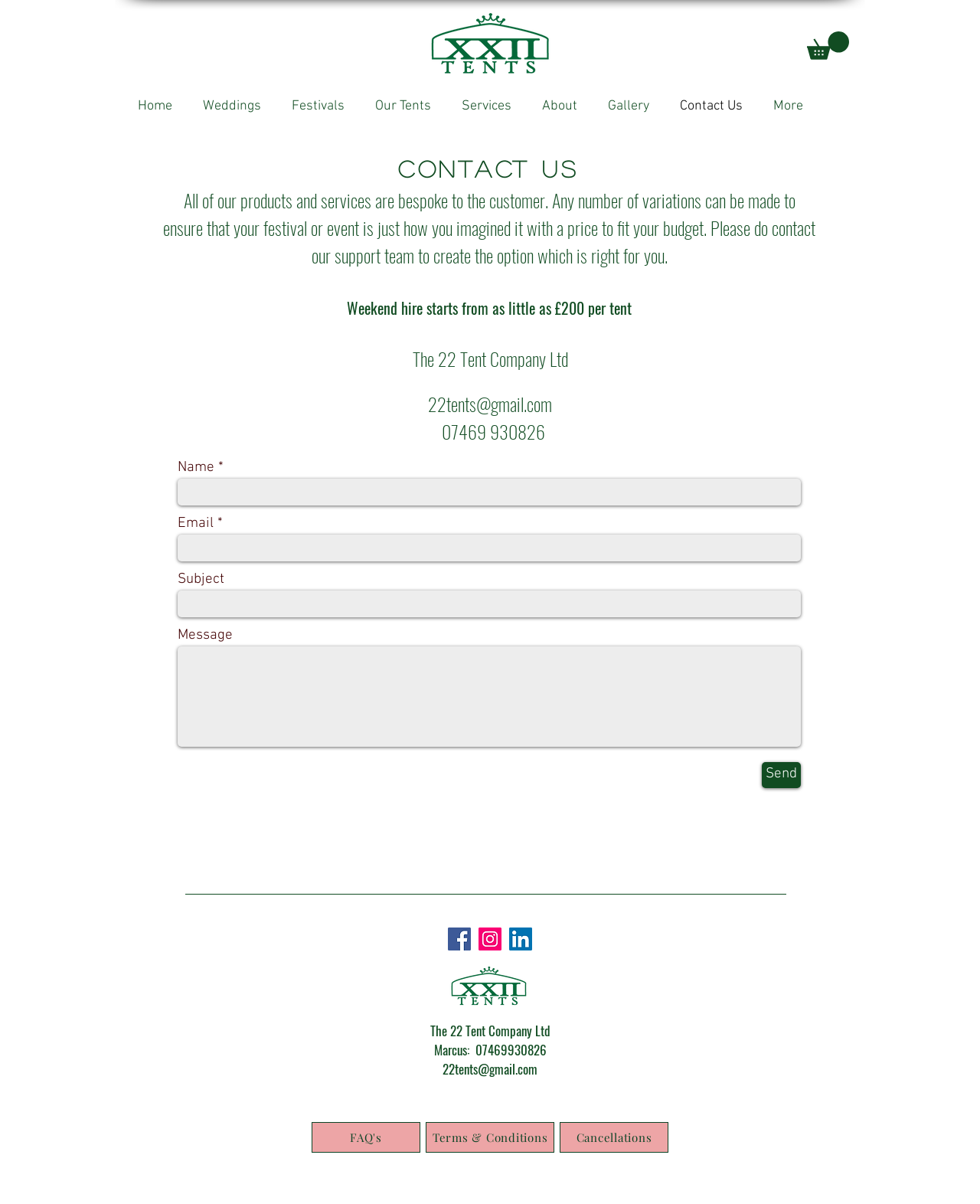Find the bounding box coordinates of the area that needs to be clicked in order to achieve the following instruction: "Click the Contact Us link". The coordinates should be specified as four float numbers between 0 and 1, i.e., [left, top, right, bottom].

[0.678, 0.073, 0.773, 0.103]